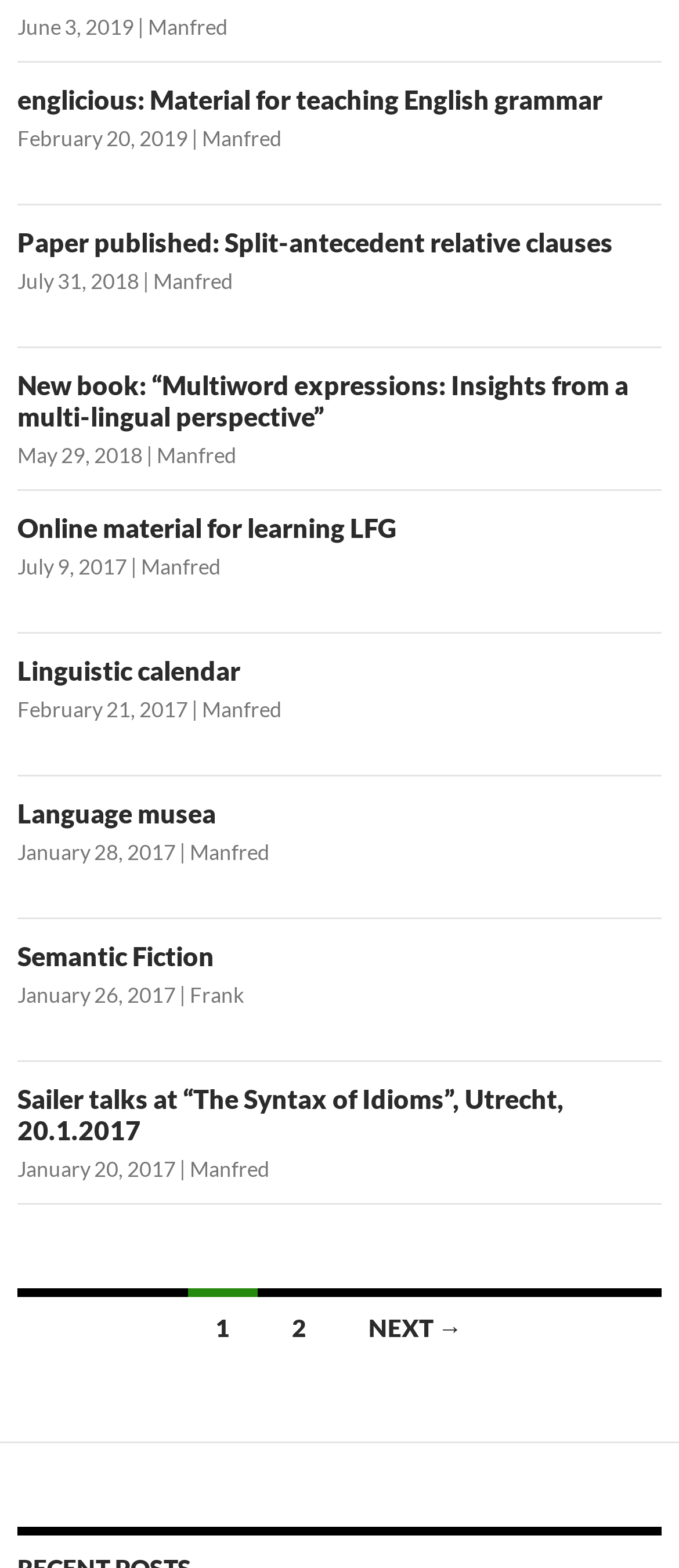Refer to the element description Semantic Fiction and identify the corresponding bounding box in the screenshot. Format the coordinates as (top-left x, top-left y, bottom-right x, bottom-right y) with values in the range of 0 to 1.

[0.026, 0.6, 0.315, 0.619]